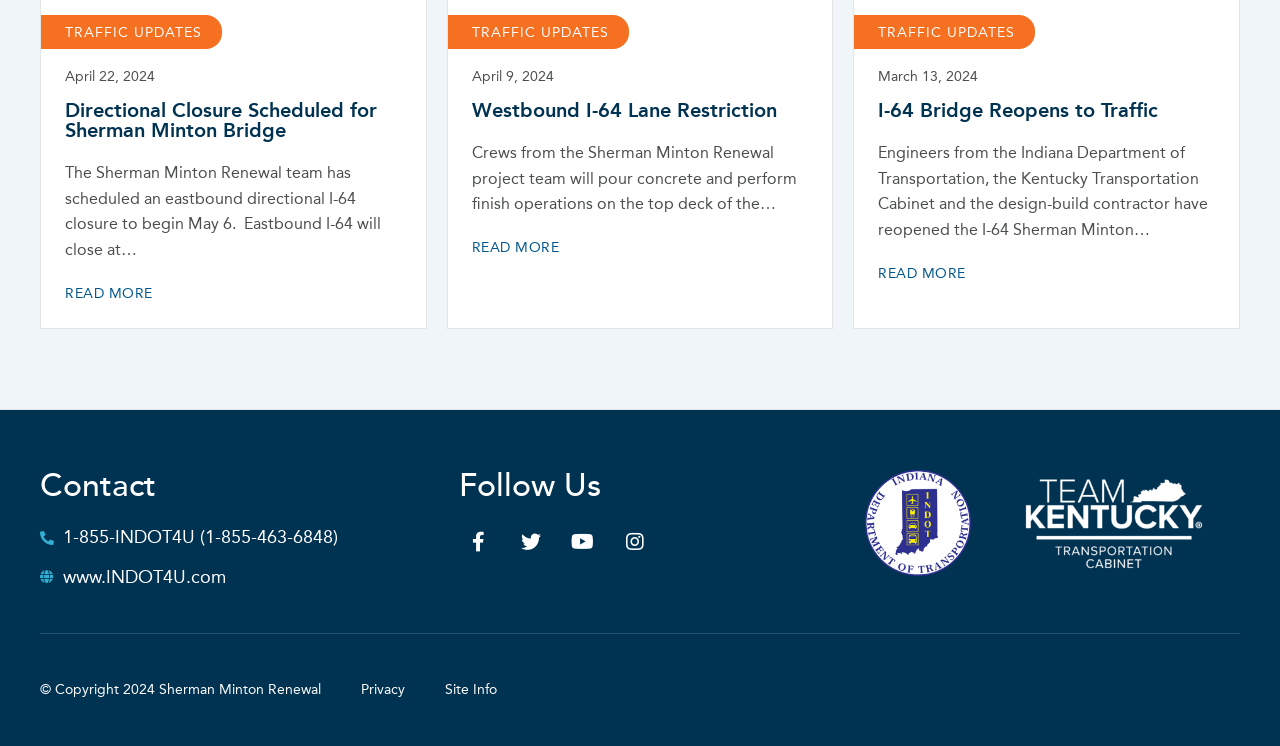What social media platforms can you follow INDOT4U on?
Using the image as a reference, answer with just one word or a short phrase.

Facebook, Twitter, Youtube, Instagram